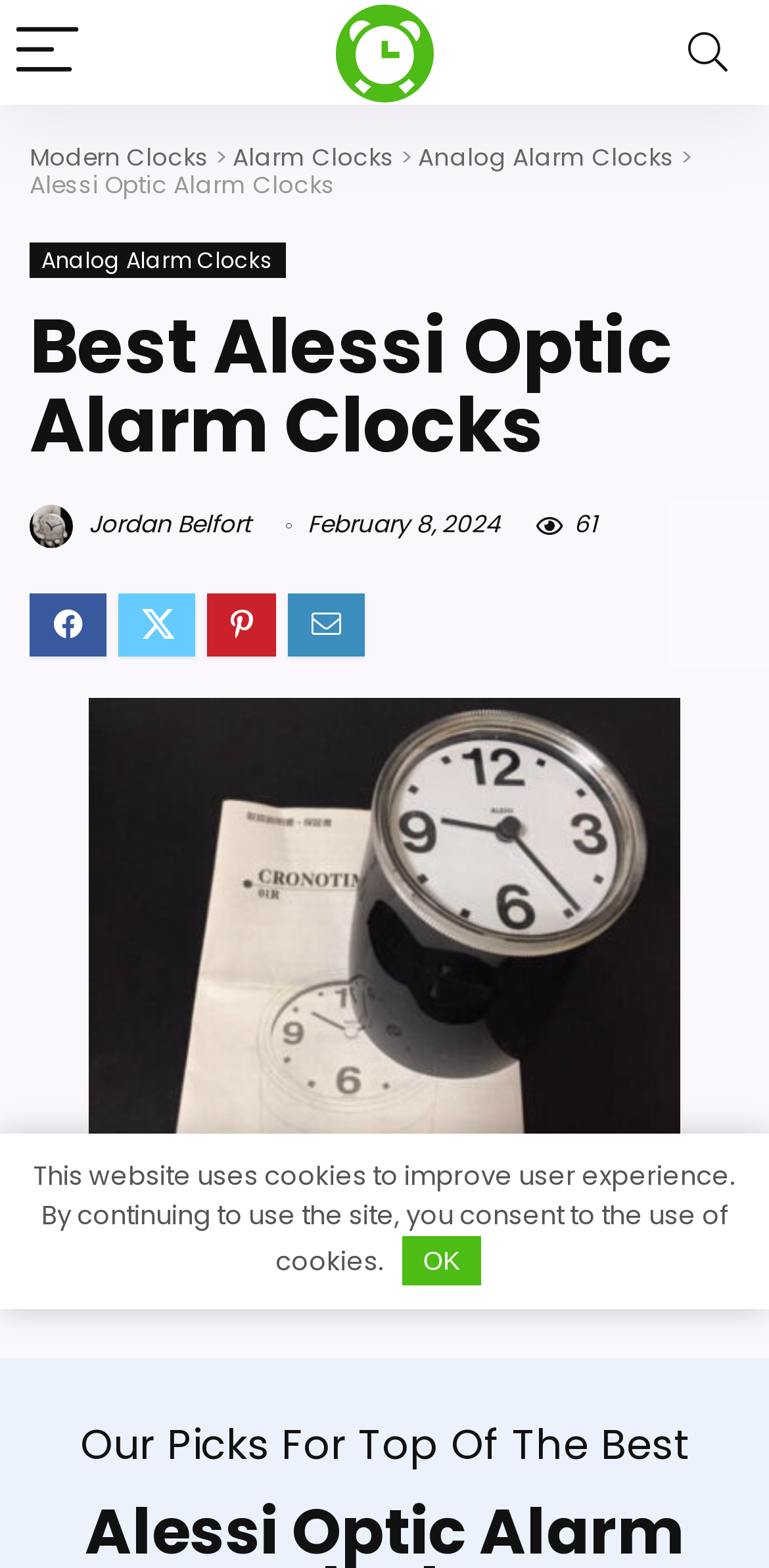Pinpoint the bounding box coordinates of the element that must be clicked to accomplish the following instruction: "Click the menu button". The coordinates should be in the format of four float numbers between 0 and 1, i.e., [left, top, right, bottom].

[0.0, 0.0, 0.123, 0.067]